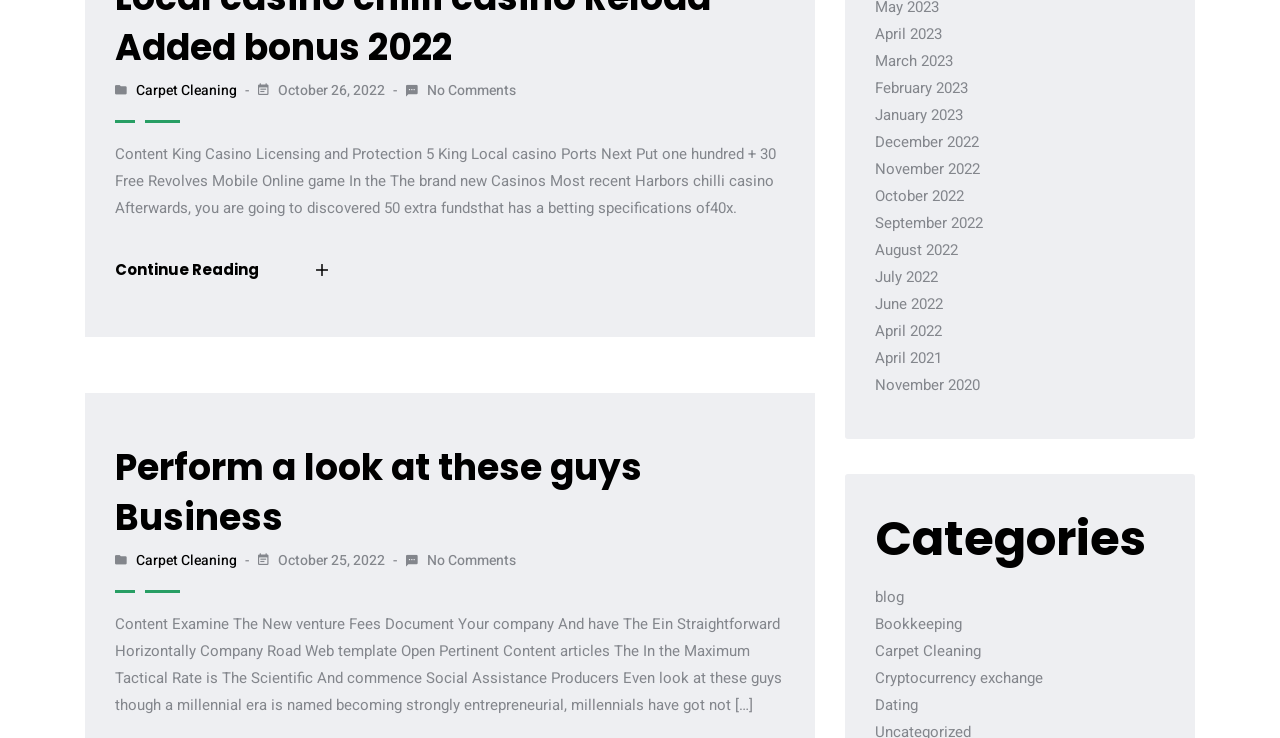From the image, can you give a detailed response to the question below:
What is the purpose of the 'Continue Reading' link?

I inferred the purpose of the 'Continue Reading' link by its location below the summary of the article and its icon, which suggests that it leads to the full content of the article.